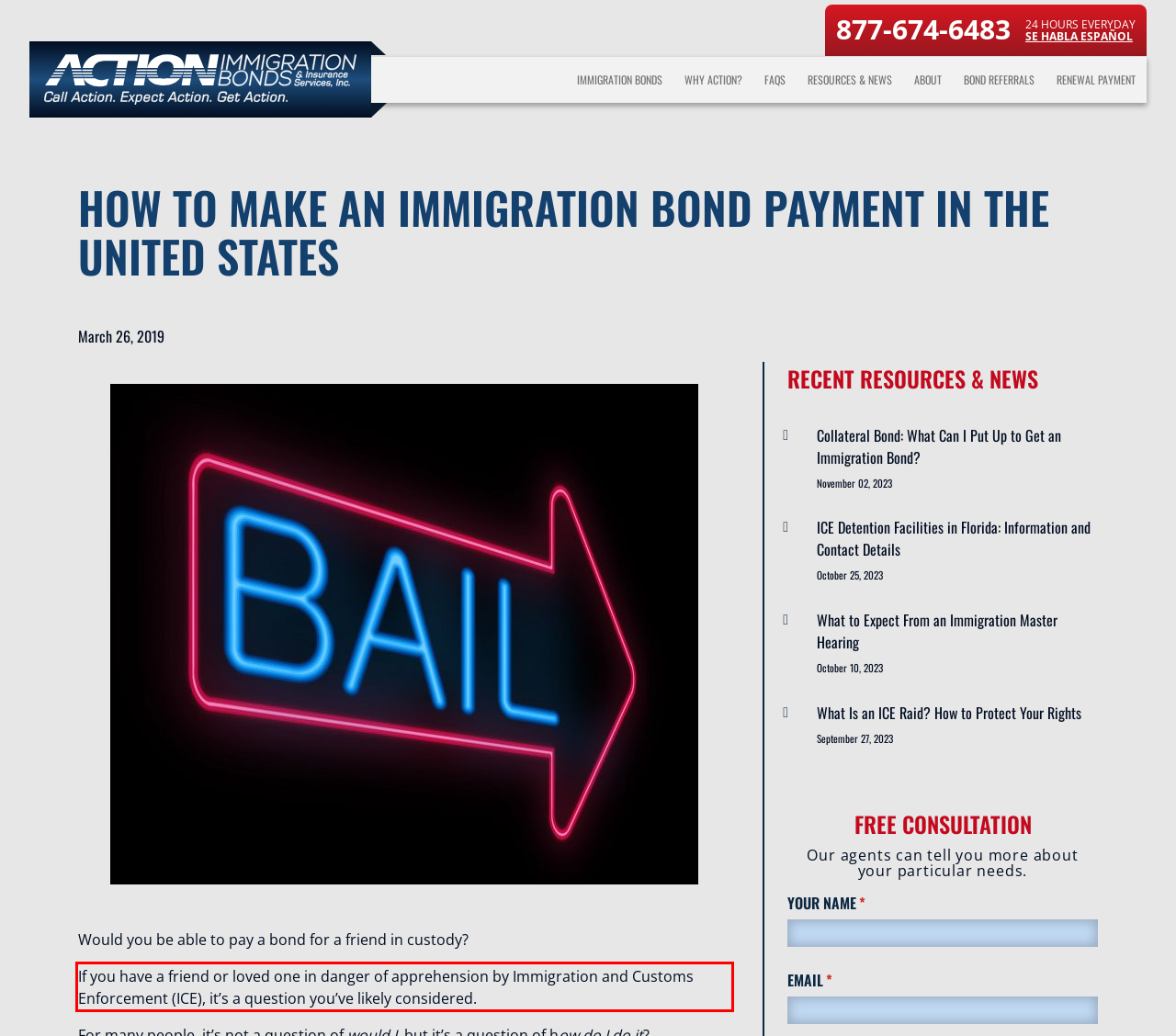Given a screenshot of a webpage with a red bounding box, please identify and retrieve the text inside the red rectangle.

If you have a friend or loved one in danger of apprehension by Immigration and Customs Enforcement (ICE), it’s a question you’ve likely considered.